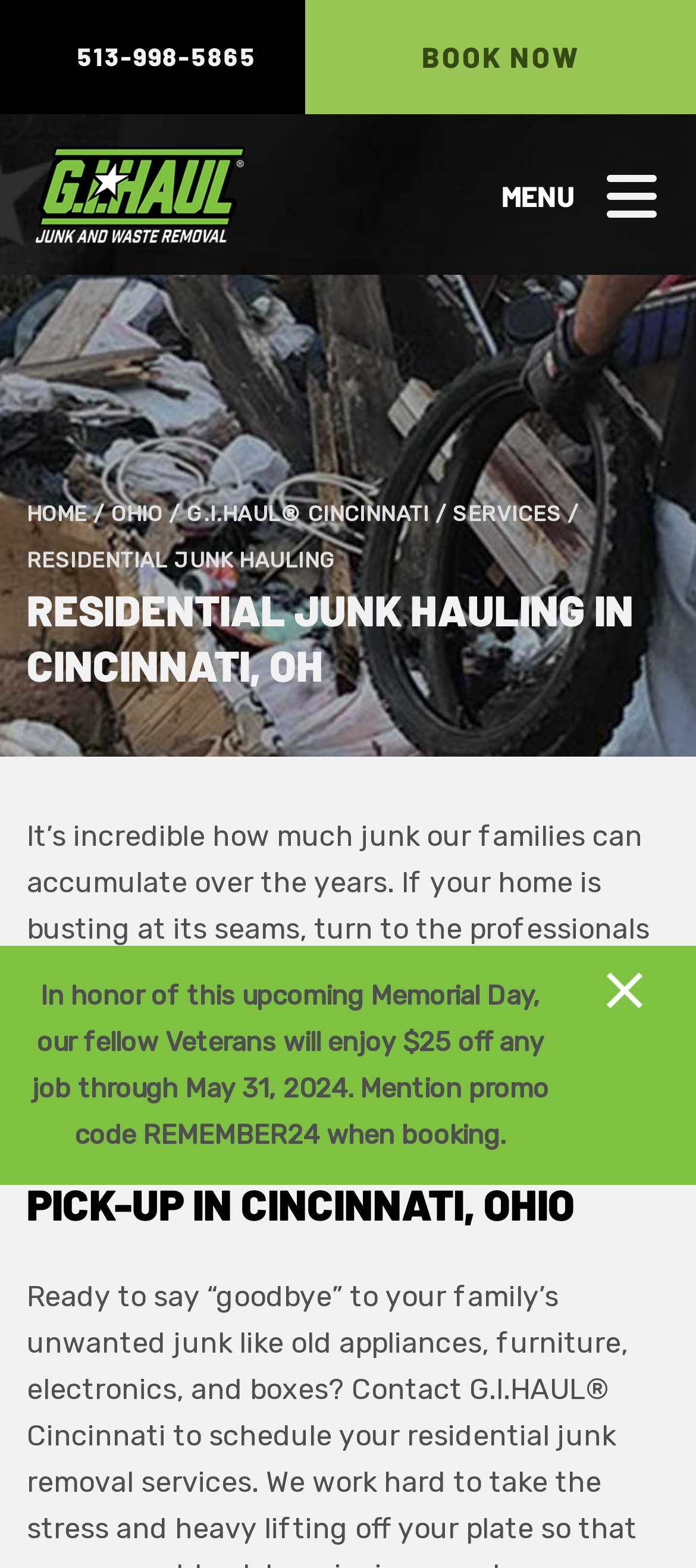What is the purpose of the promo code REMEMBER24?
Analyze the image and deliver a detailed answer to the question.

I found the purpose of the promo code by reading the static text element 'In honor of this upcoming Memorial Day, our fellow Veterans will enjoy $25 off any job through May 31, 2024. Mention promo code REMEMBER24 when booking.'